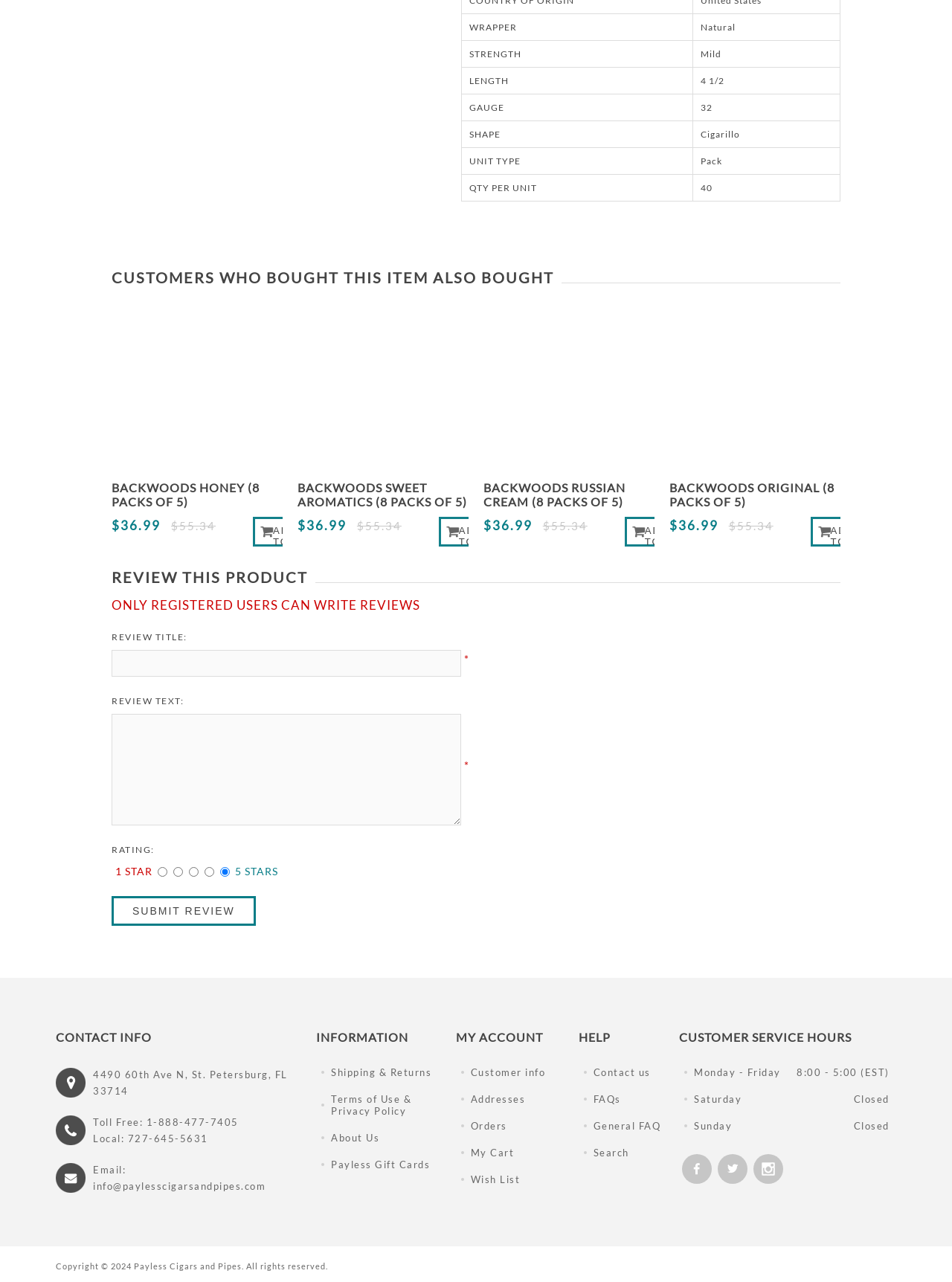Please identify the bounding box coordinates of the element I should click to complete this instruction: 'Click the 'SUBMIT REVIEW' button'. The coordinates should be given as four float numbers between 0 and 1, like this: [left, top, right, bottom].

[0.117, 0.699, 0.269, 0.722]